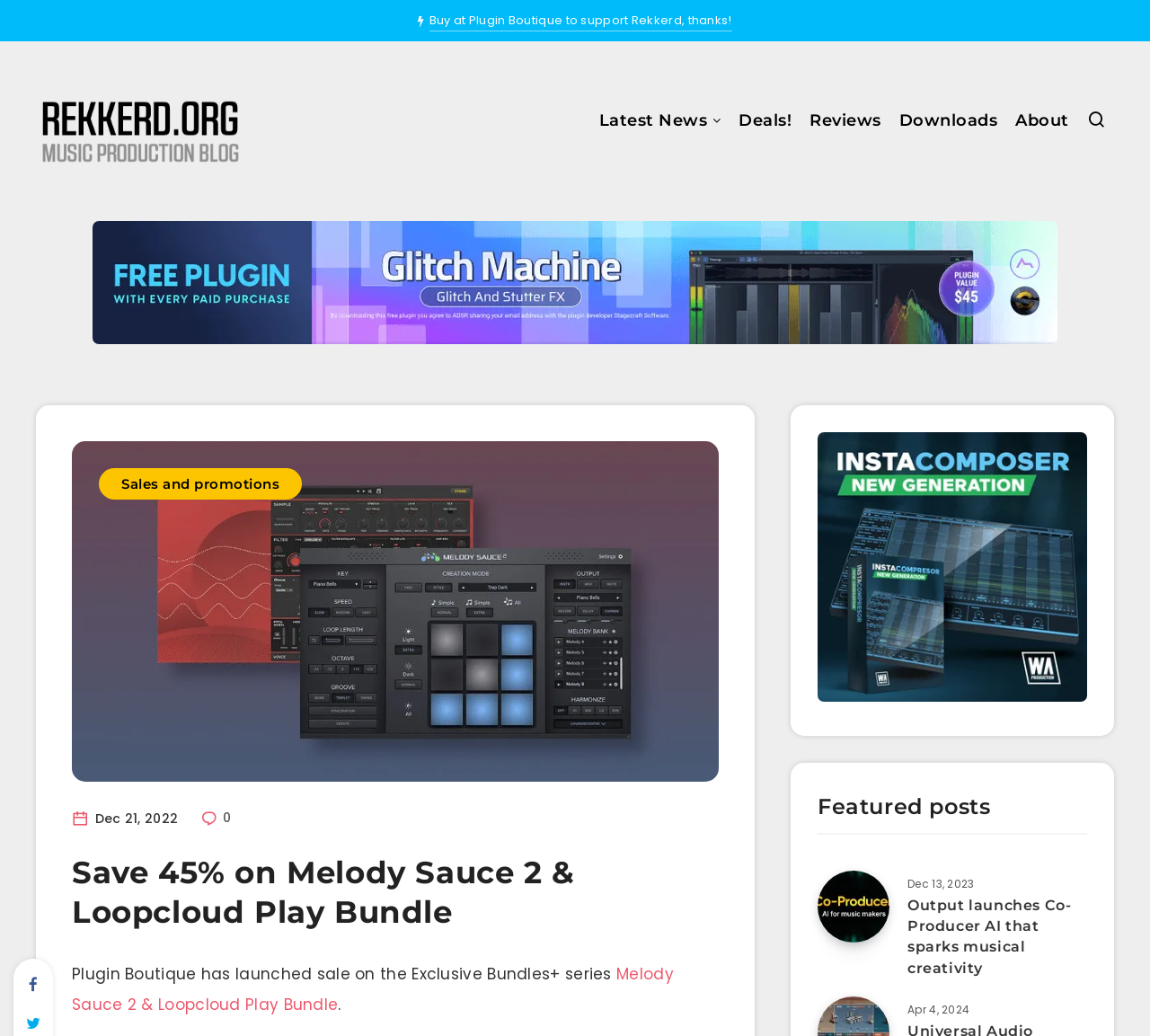Identify the bounding box coordinates for the region of the element that should be clicked to carry out the instruction: "Read latest news". The bounding box coordinates should be four float numbers between 0 and 1, i.e., [left, top, right, bottom].

[0.521, 0.105, 0.615, 0.132]